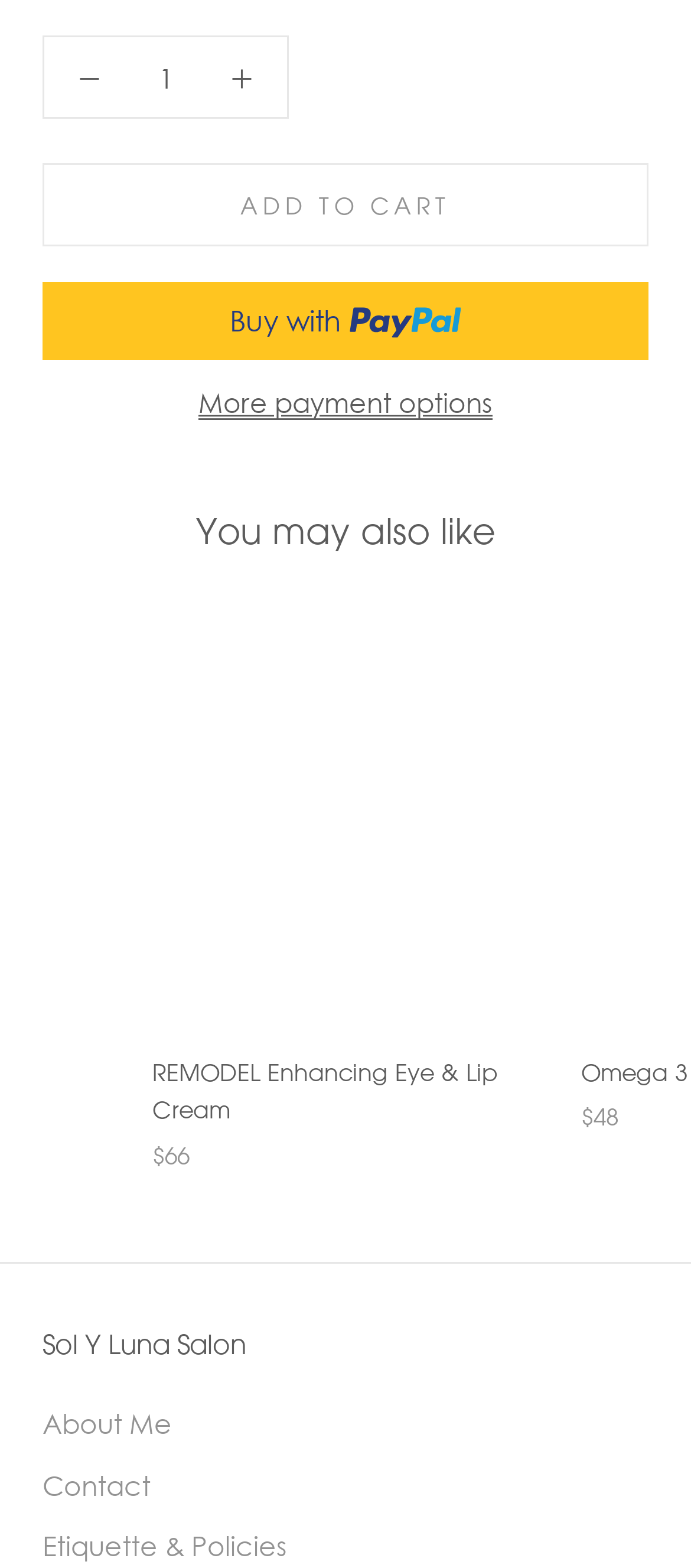What is the price of REMODEL Enhancing Eye & Lip Cream?
Look at the image and provide a short answer using one word or a phrase.

$66